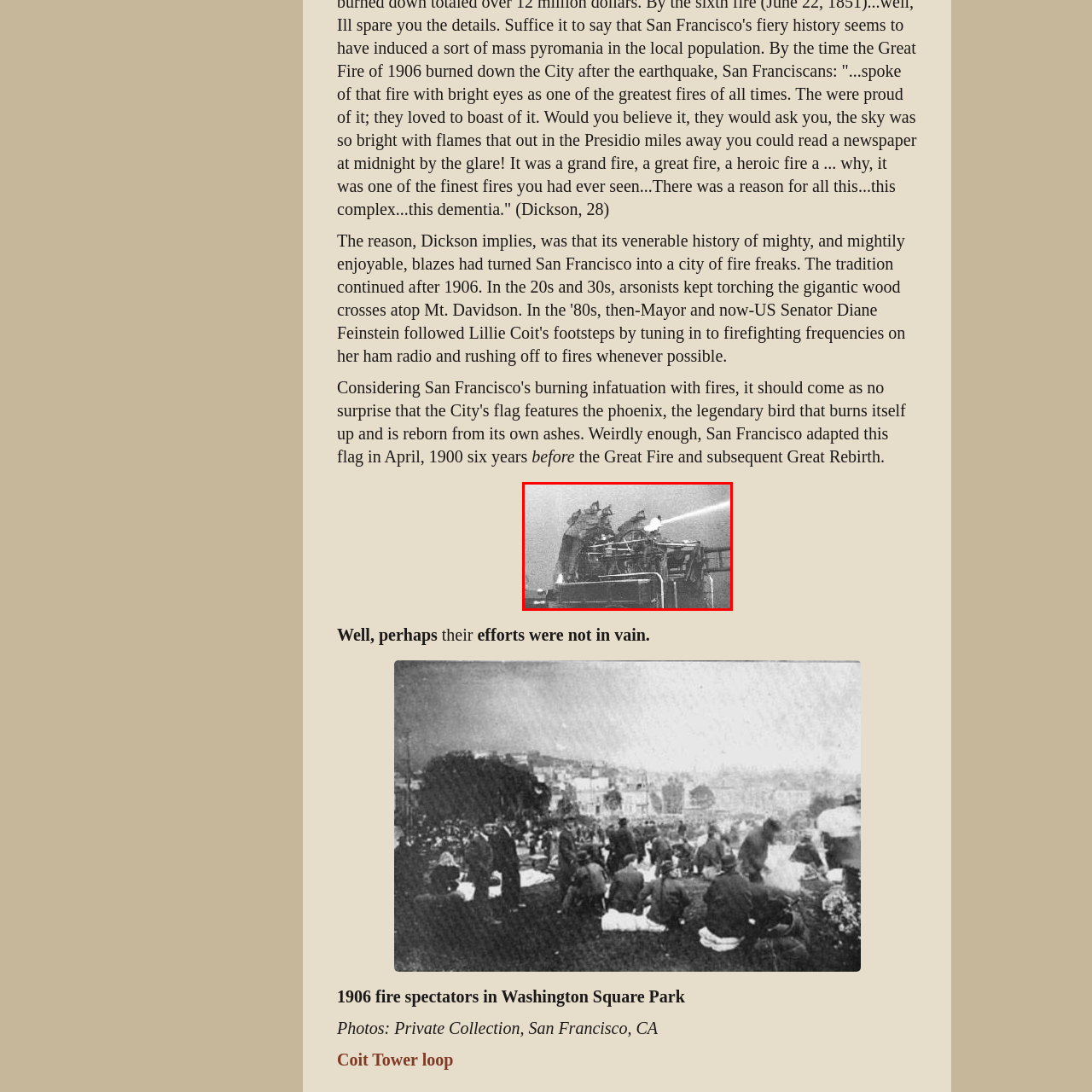Carefully examine the image inside the red box and generate a detailed caption for it.

This historical black-and-white image captures a scene from the aftermath of the Great Fire of 1906 in San Francisco, showcasing fire spectators atop a fire truck. The image features several firefighters or spectators, with a prominent figure operating a hose that directs a powerful stream of water, possibly aimed at controlling residual flames or hot spots. The equipment appears vintage, reflecting the firefighting technology of the early 20th century. This moment encapsulates the community response and vigilance during a pivotal moment in San Francisco's history, highlighting the resilience and determination of those present in the face of disaster. The caption connects this image to the broader narrative of recovery and rebuilding following the devastation of the fire, reminding viewers of the collective efforts to restore safety and normalcy in a once-thriving city.